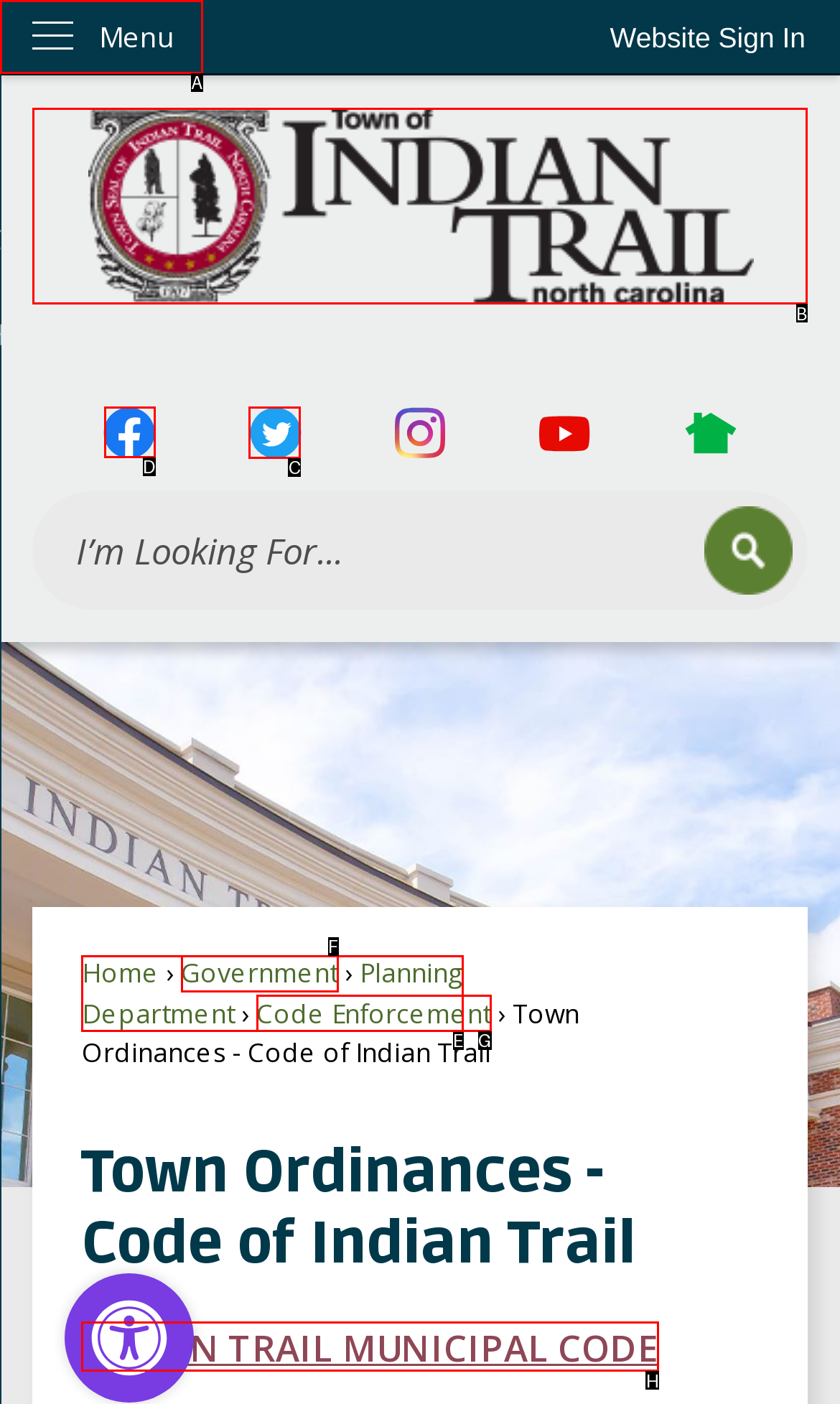For the task "Open Facebook in a new window", which option's letter should you click? Answer with the letter only.

D